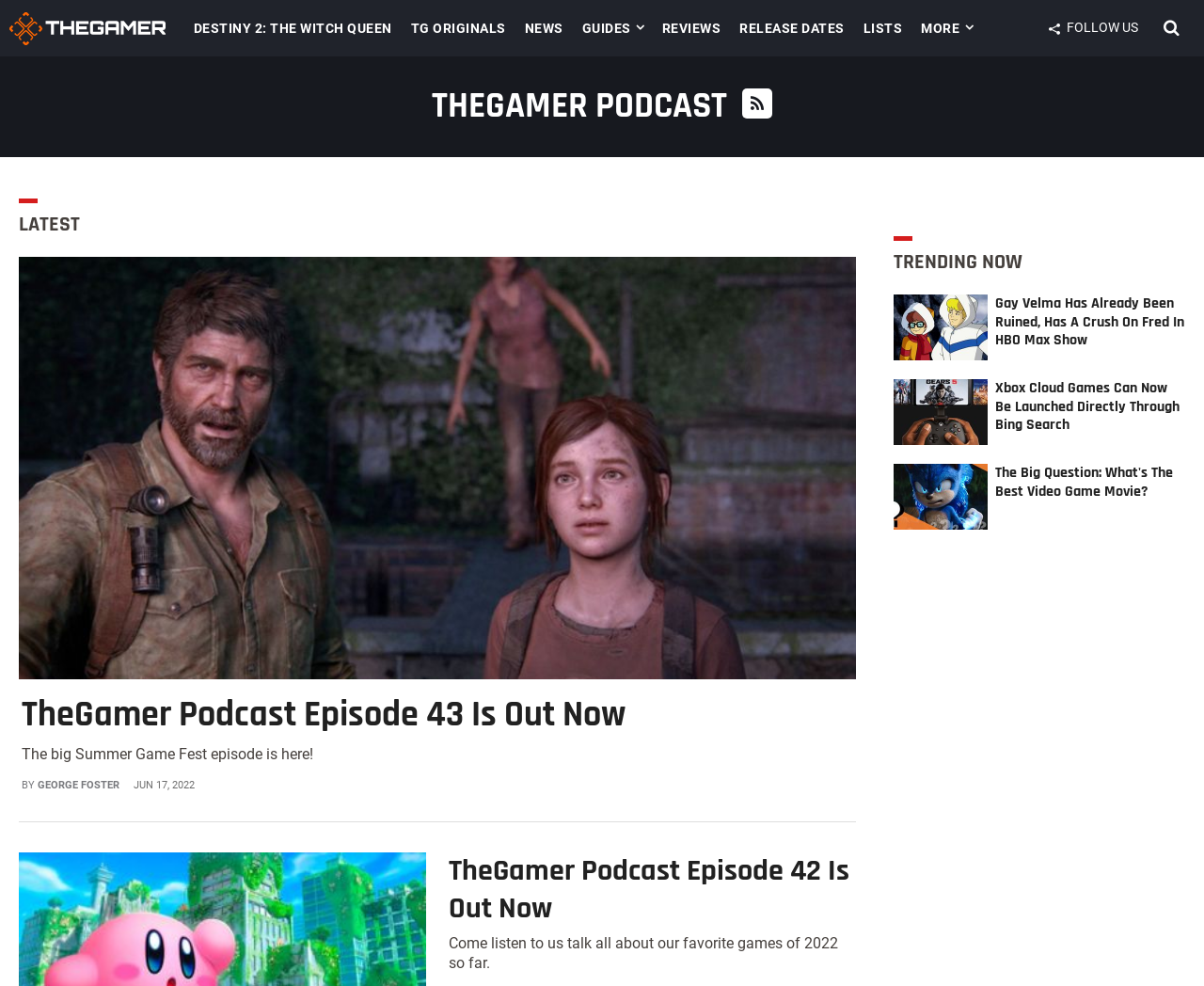Identify the bounding box coordinates for the element you need to click to achieve the following task: "Click on the MORE button". The coordinates must be four float values ranging from 0 to 1, formatted as [left, top, right, bottom].

[0.757, 0.0, 0.815, 0.057]